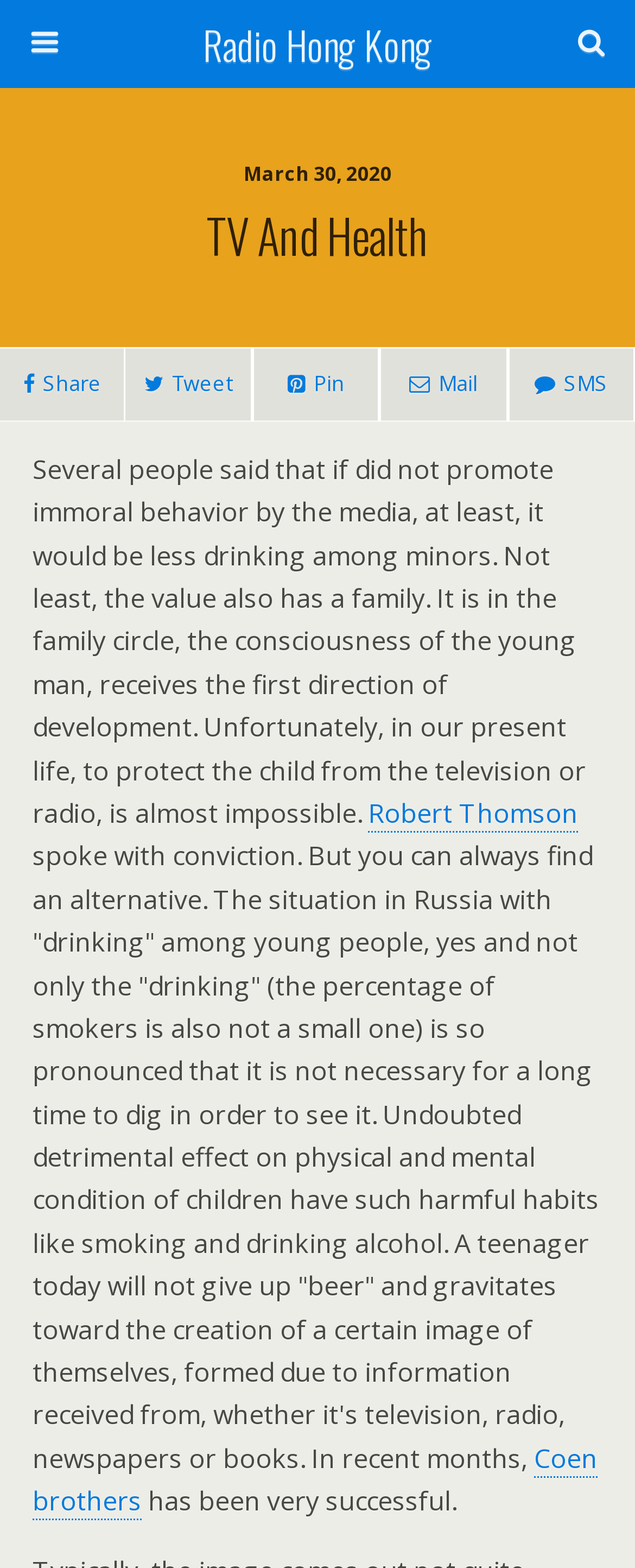Describe all significant elements and features of the webpage.

The webpage is about "TV And Health" and is related to Radio Hong Kong. At the top, there is a link to "Radio Hong Kong" and a search bar with a "Search" button next to it. Below the search bar, there is a date "March 30, 2020" and a heading "TV And Health" that spans the entire width of the page.

On the top-left corner, there are four social media links: "Share", "Tweet", "Pin", and "Mail". Below these links, there is a long paragraph of text discussing the impact of media on minors, particularly in relation to drinking and smoking habits. This text is followed by a link to "Robert Thomson".

The next section of text is a continuation of the previous discussion, talking about the detrimental effects of smoking and drinking on children's physical and mental health. This text is quite long and takes up most of the page. At the bottom of the page, there is a link to the "Coen brothers" and a short sentence stating that they "has been very successful."